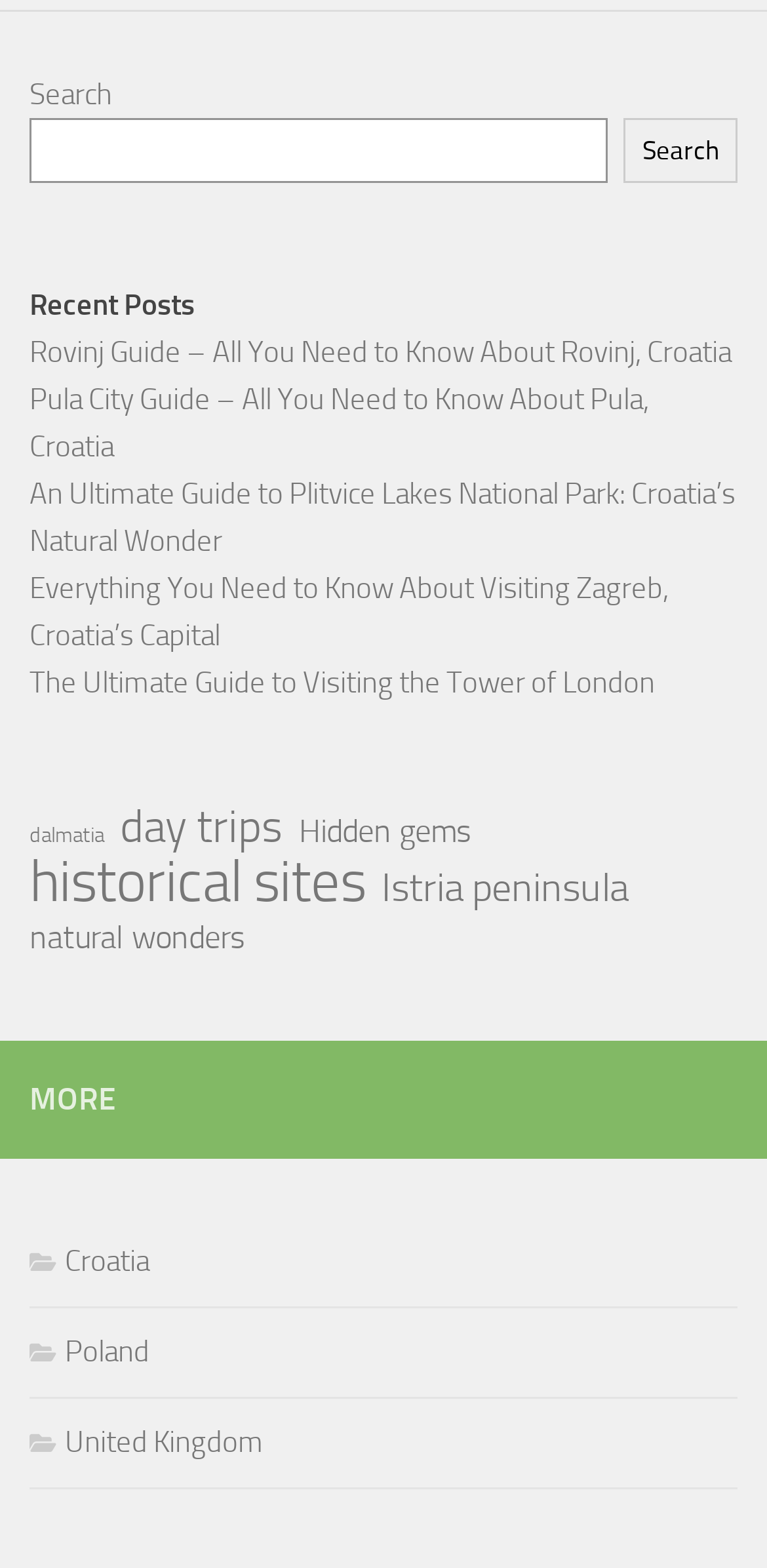Please specify the bounding box coordinates for the clickable region that will help you carry out the instruction: "visit Croatia".

[0.038, 0.793, 0.195, 0.816]